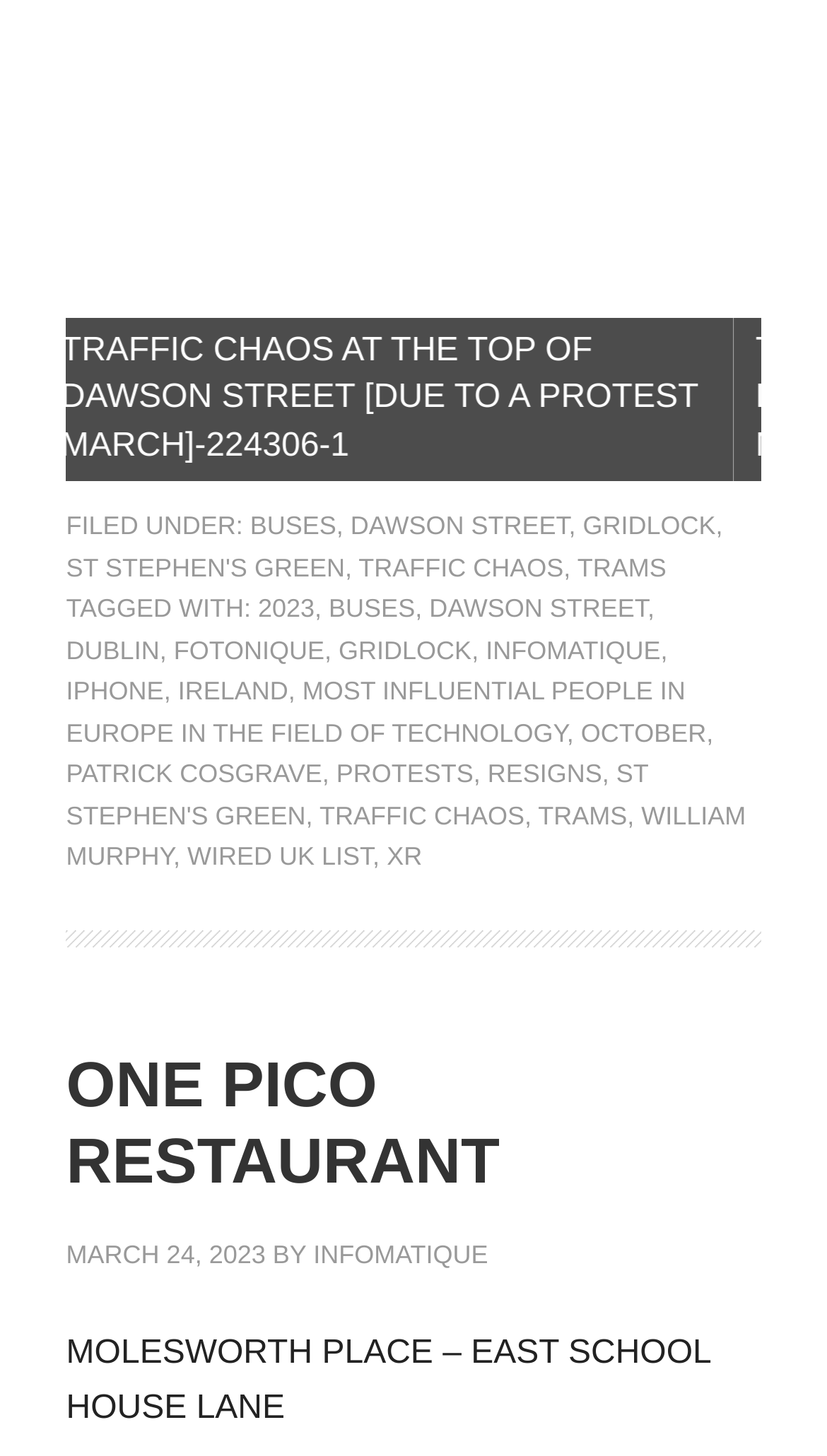Determine the bounding box coordinates of the clickable element necessary to fulfill the instruction: "Click on the 'Previous' link". Provide the coordinates as four float numbers within the 0 to 1 range, i.e., [left, top, right, bottom].

[0.106, 0.063, 0.183, 0.107]